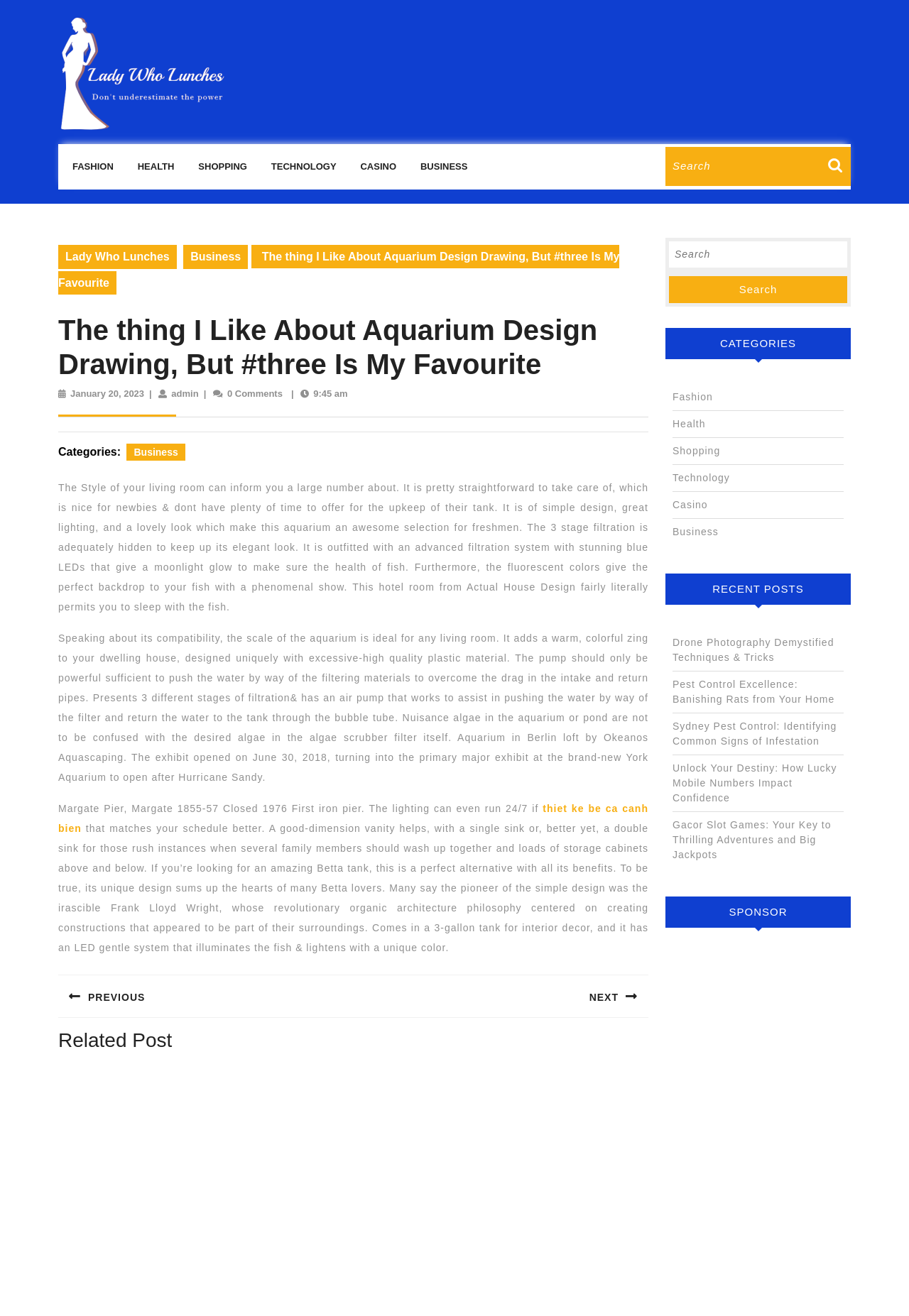Please identify the coordinates of the bounding box that should be clicked to fulfill this instruction: "Click on the FASHION link".

[0.068, 0.115, 0.137, 0.138]